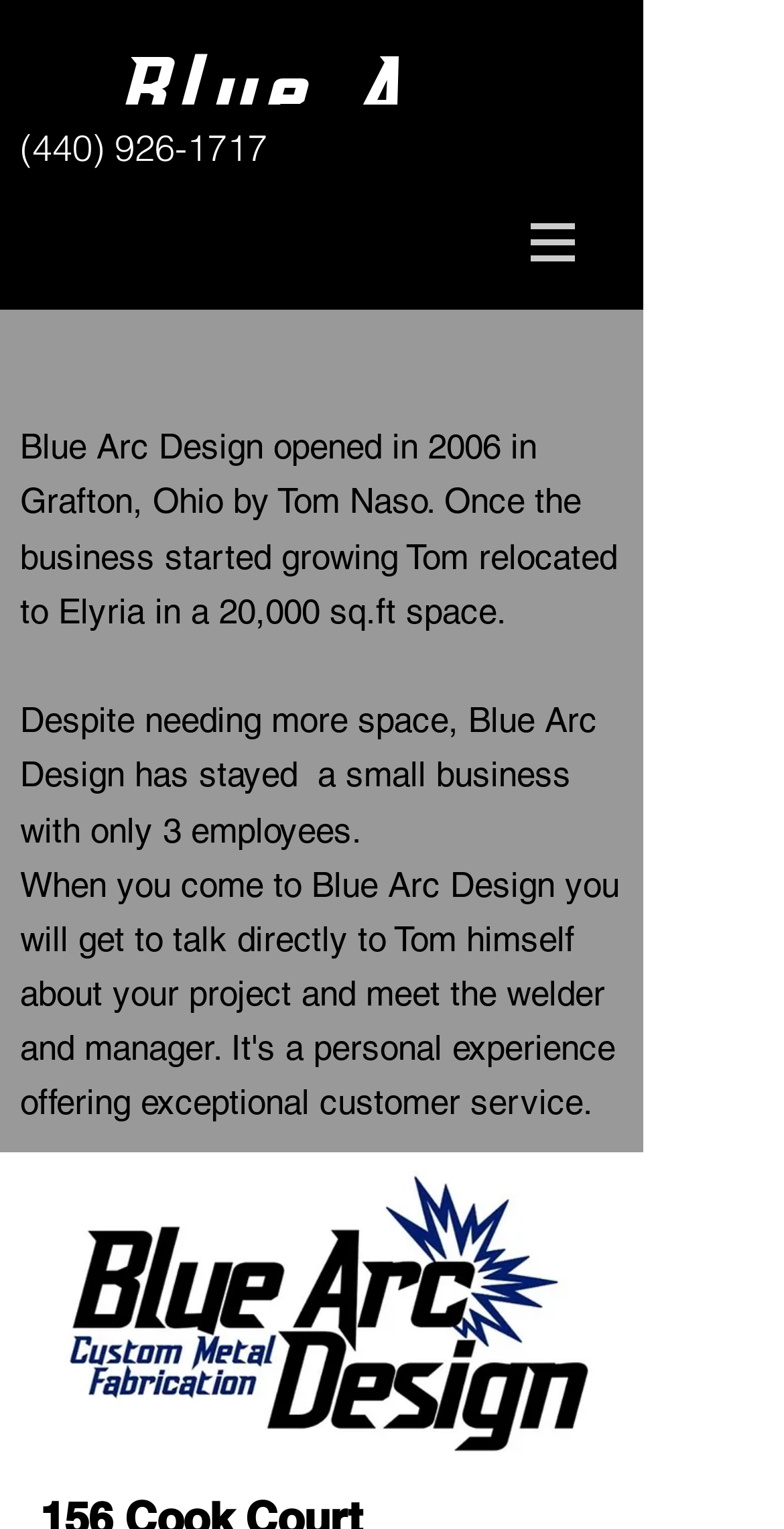Where did Blue Arc Design originally open in?
Offer a detailed and exhaustive answer to the question.

I found the original location by reading the StaticText element that says 'Blue Arc Design opened in 2006 in Grafton, Ohio by Tom Naso.' This element is a child of the root element and is located at the top of the page.